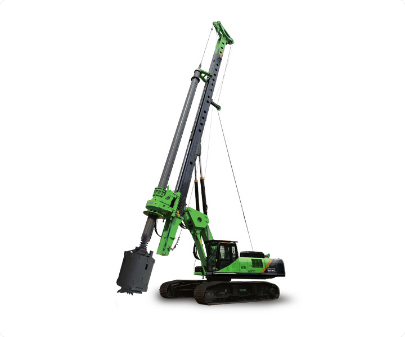Please answer the following question using a single word or phrase: 
What type of projects is the KR360E particularly useful for?

Piling and foundation work